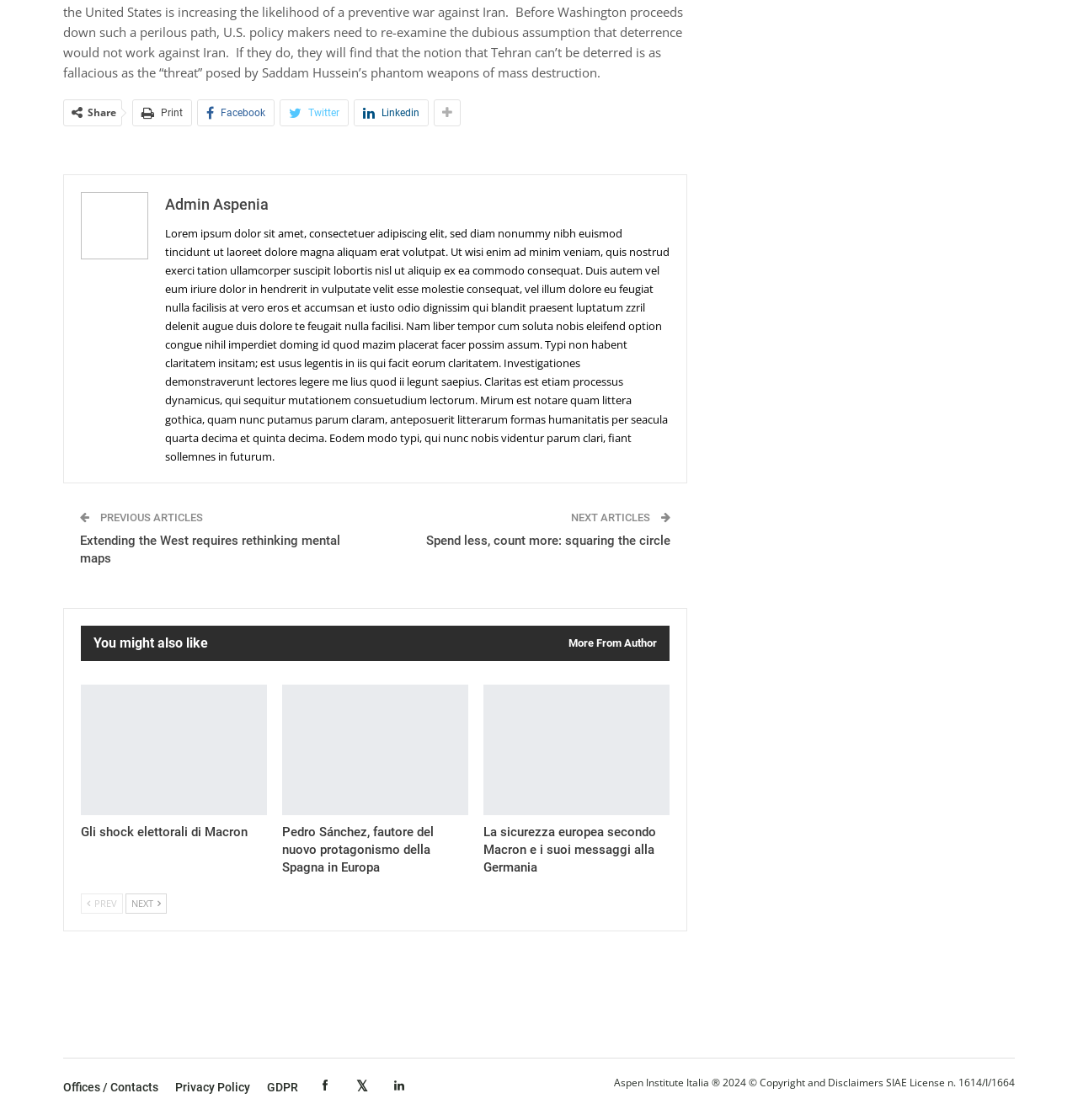What are the social media links for?
Examine the webpage screenshot and provide an in-depth answer to the question.

I saw several links at the top of the page, including Facebook, Twitter, and Linkedin. These links seem to be used for sharing the article on social media platforms.